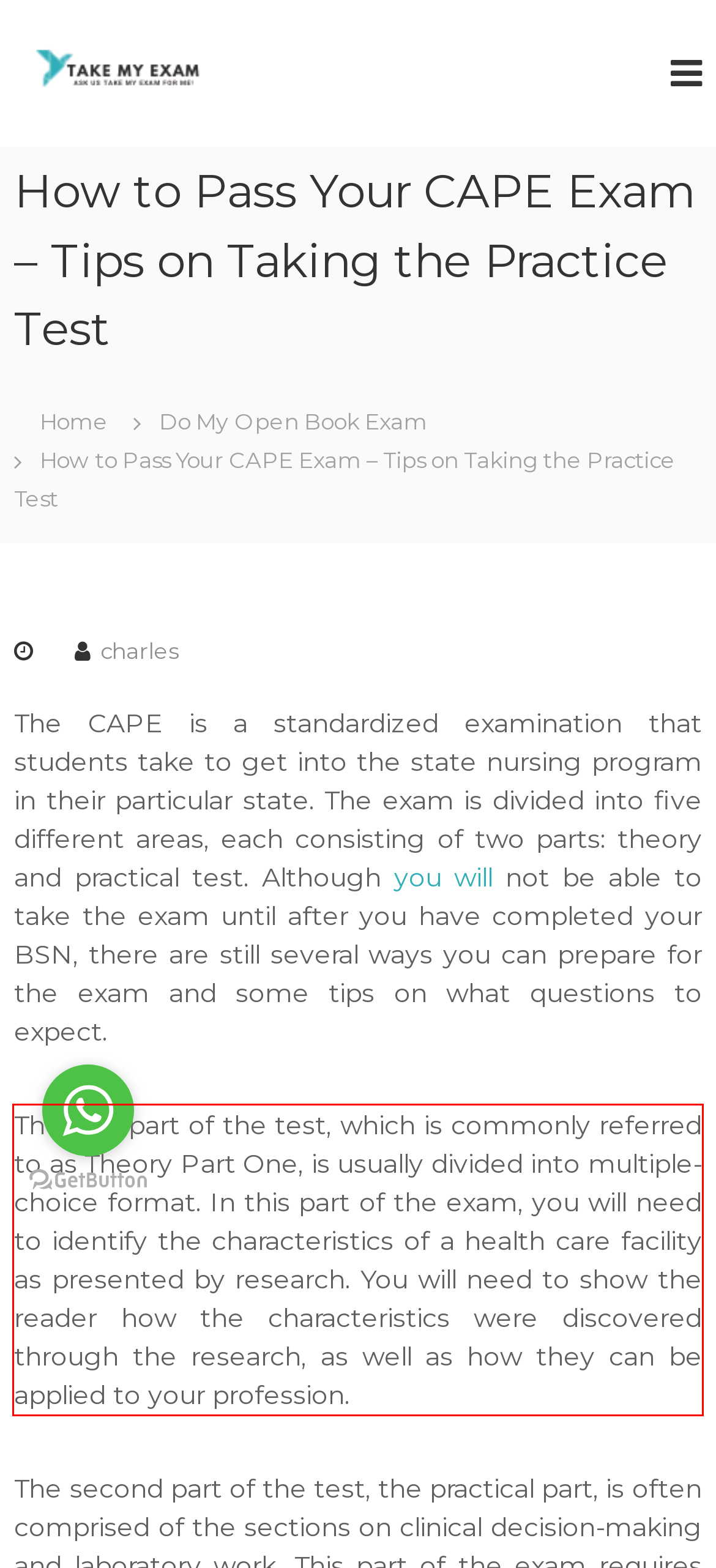Please perform OCR on the UI element surrounded by the red bounding box in the given webpage screenshot and extract its text content.

The first part of the test, which is commonly referred to as Theory Part One, is usually divided into multiple-choice format. In this part of the exam, you will need to identify the characteristics of a health care facility as presented by research. You will need to show the reader how the characteristics were discovered through the research, as well as how they can be applied to your profession.